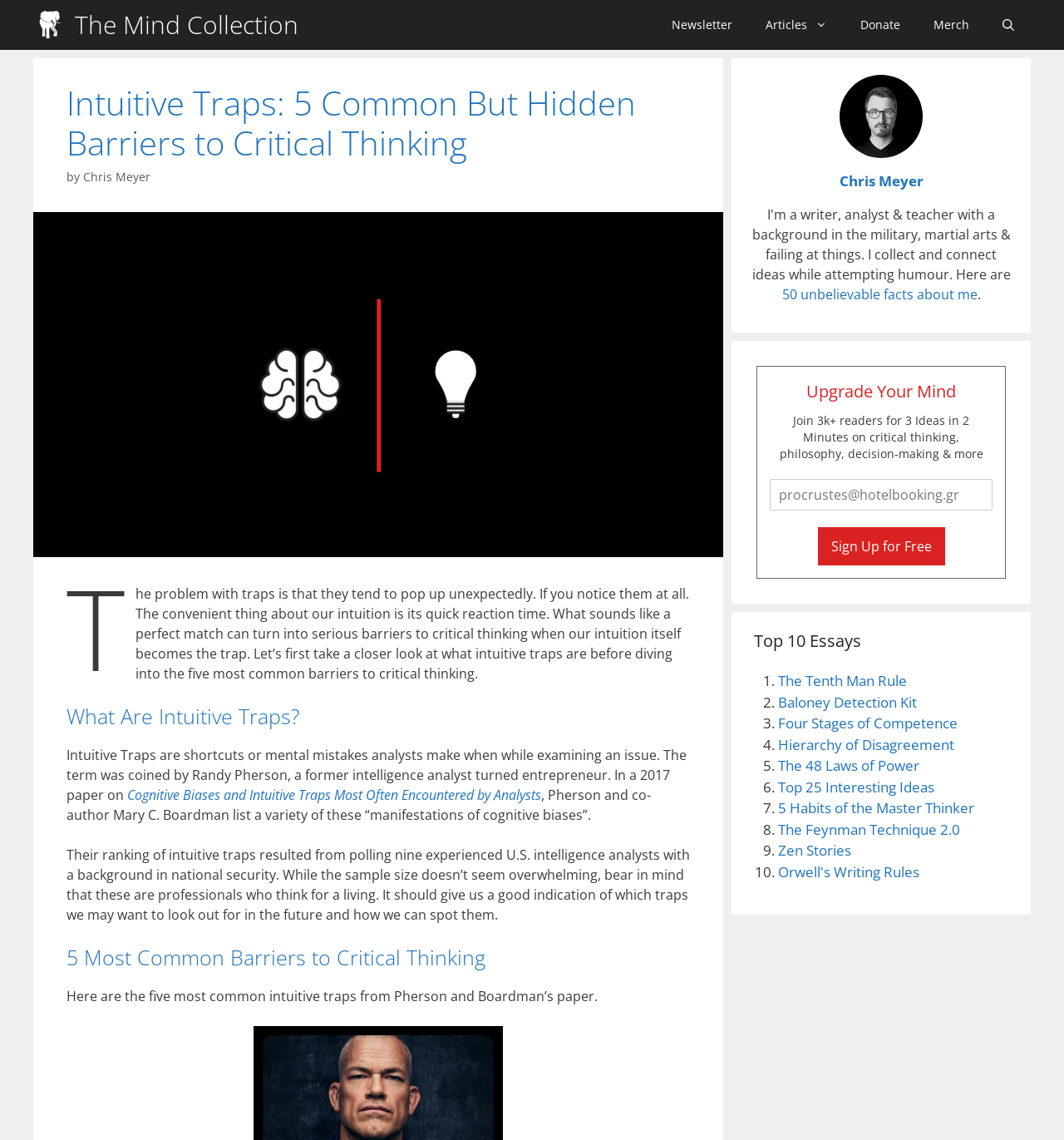Look at the image and give a detailed response to the following question: What is the purpose of the textbox?

The textbox is located near the bottom of the webpage and is accompanied by a 'Sign Up for Free' button. The text above the textbox mentions 'Join 3k+ readers for 3 Ideas in 2 Minutes on critical thinking, philosophy, decision-making & more', suggesting that the purpose of the textbox is to sign up for a newsletter or subscription service.